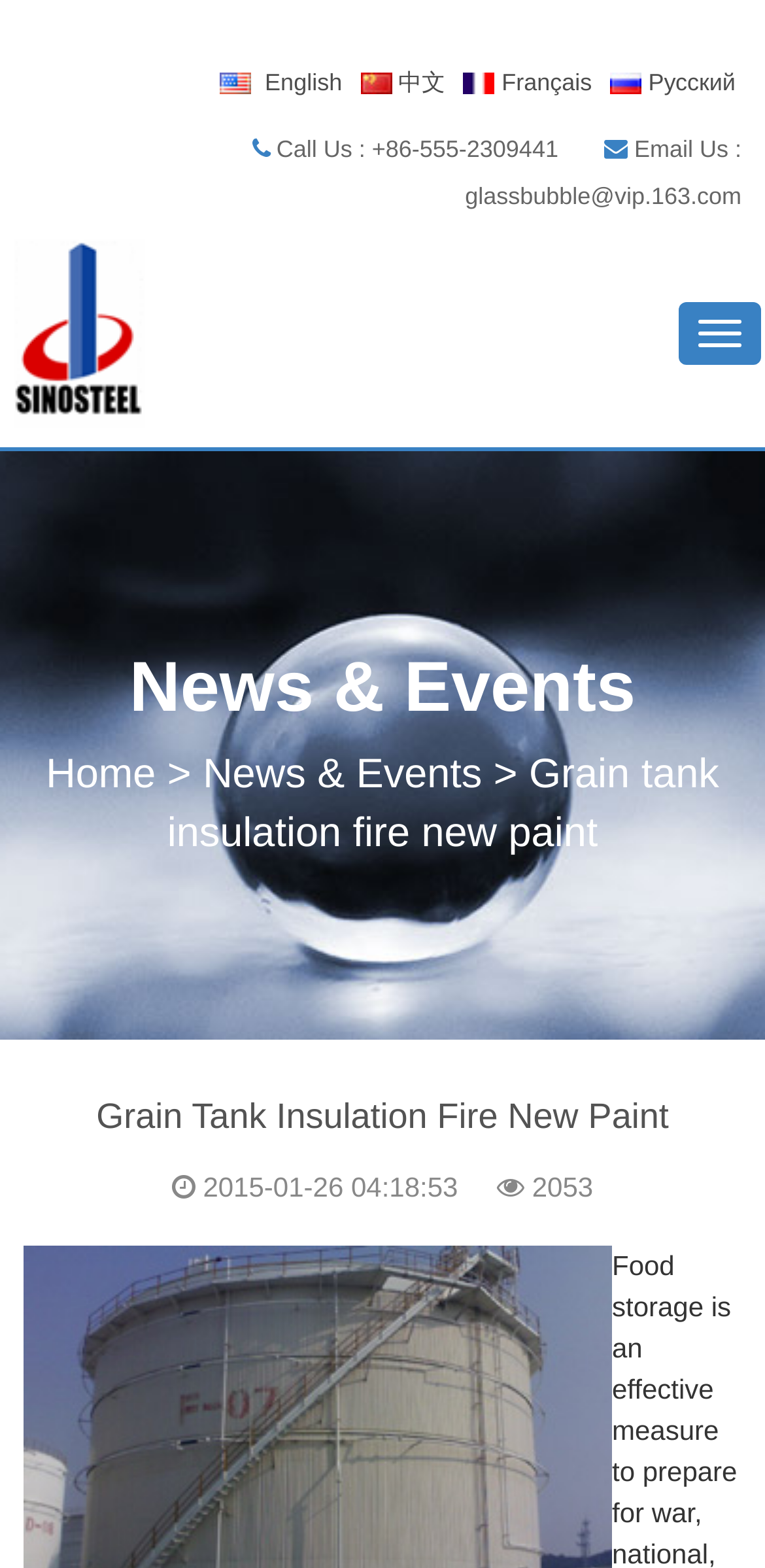What is the email address to contact for inquiries?
Provide an in-depth and detailed explanation in response to the question.

I found this answer by looking at the 'Email Us' section on the webpage, which displays the email address glassbubble@vip.163.com.